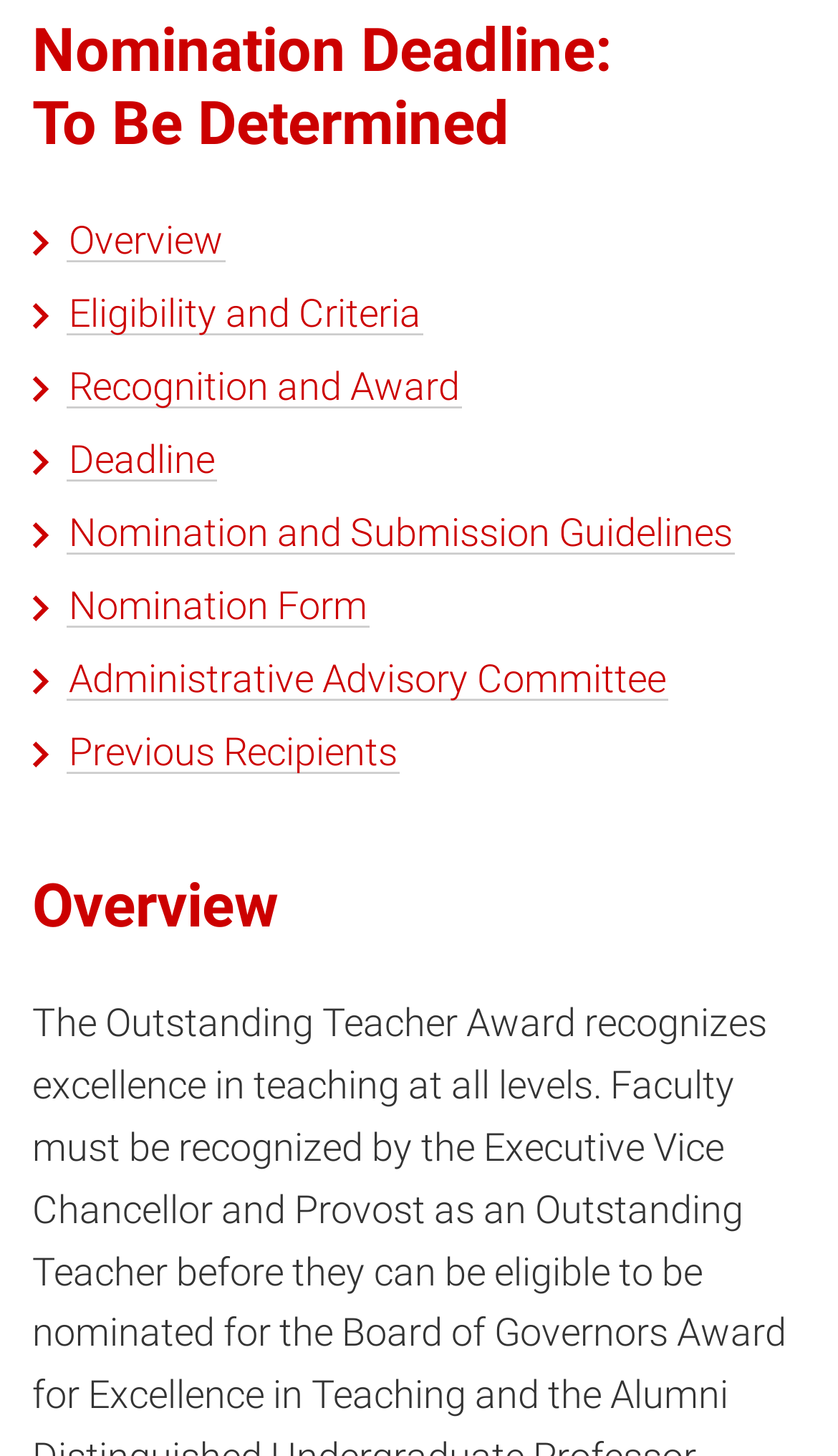Provide your answer to the question using just one word or phrase: What is the nomination deadline?

To Be Determined